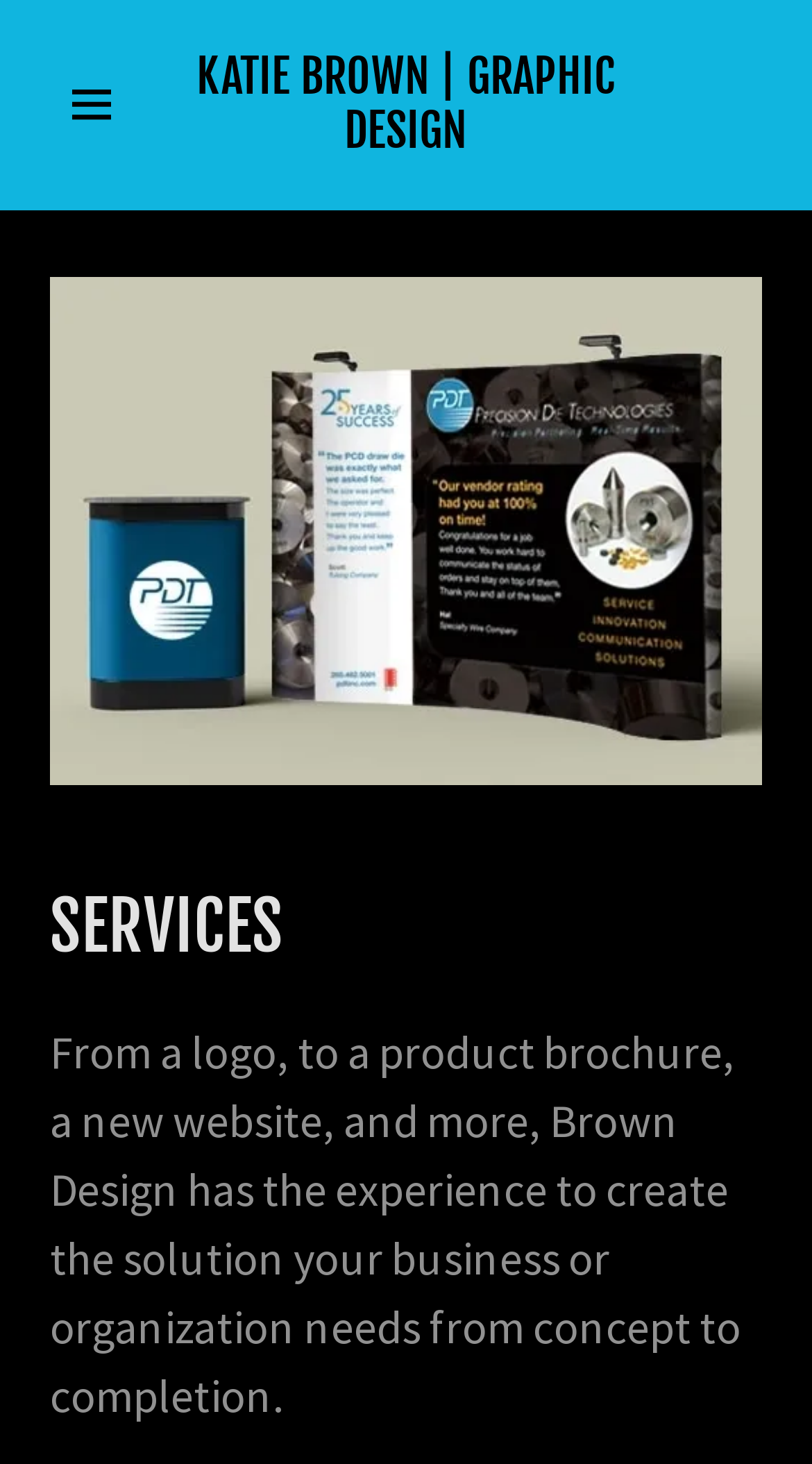Show the bounding box coordinates for the HTML element as described: "KATIE BROWN | GRAPHIC DESIGN".

[0.214, 0.079, 0.786, 0.107]